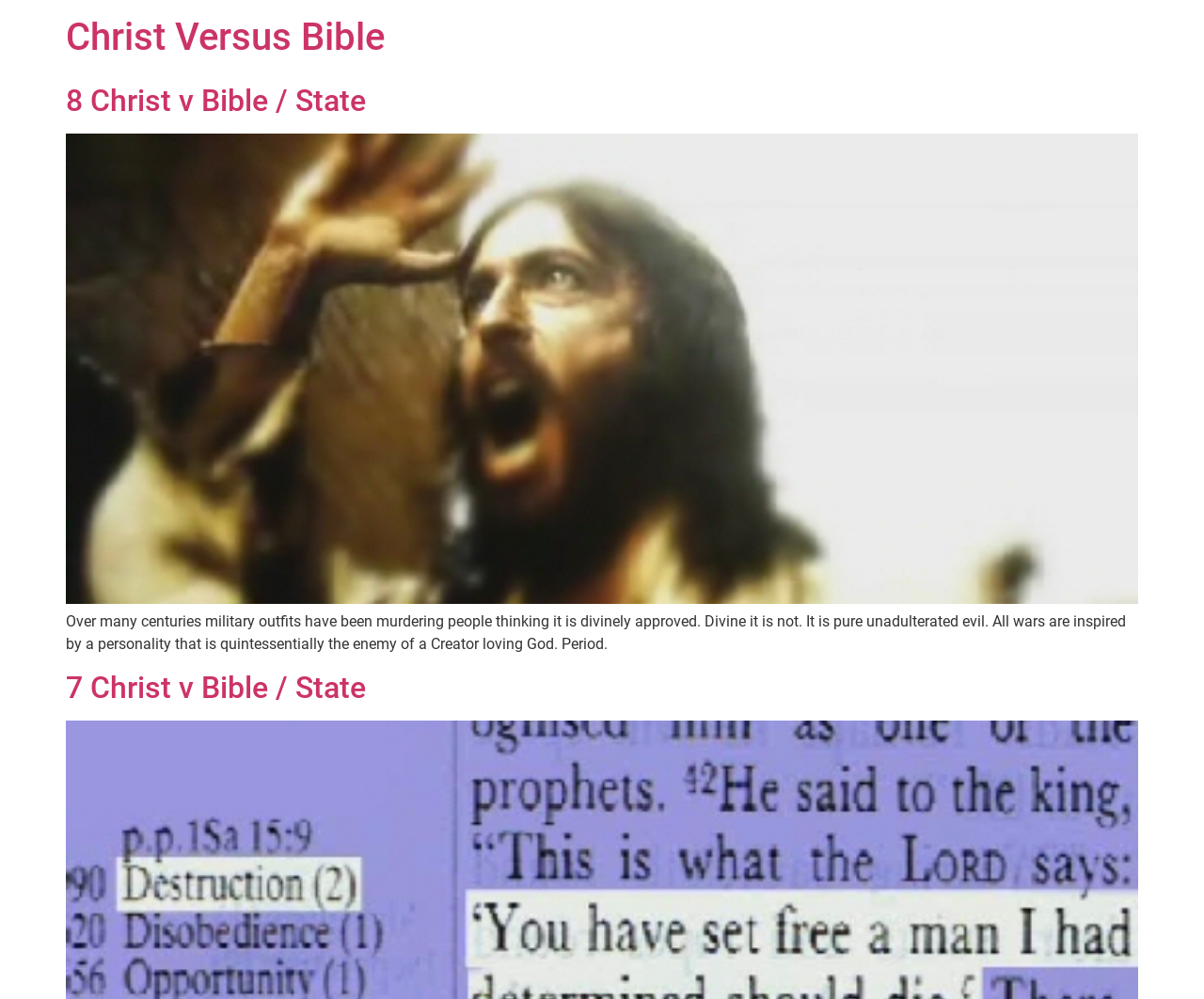Are there any images on the webpage?
Based on the image content, provide your answer in one word or a short phrase.

No